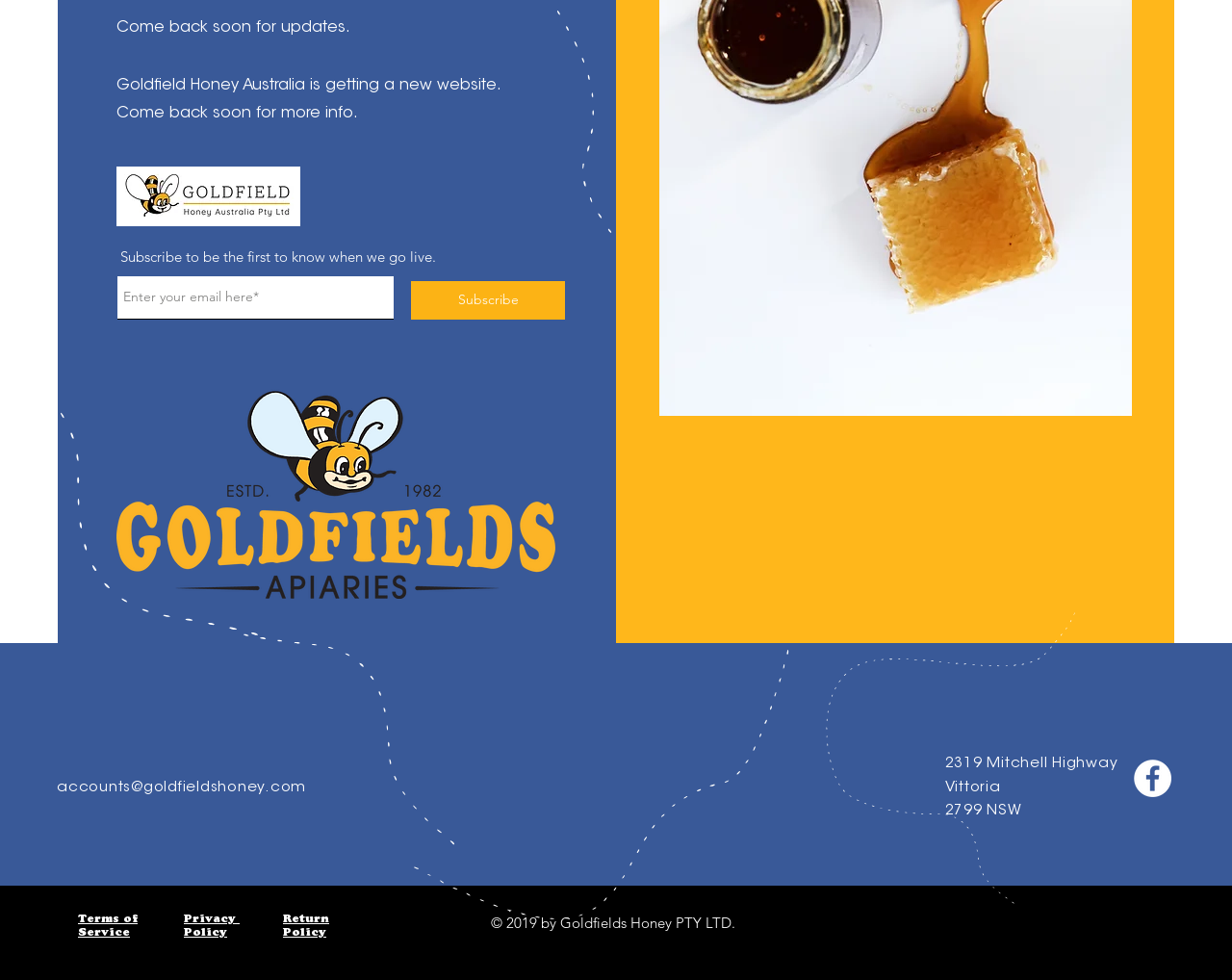Using the webpage screenshot, locate the HTML element that fits the following description and provide its bounding box: "accounts@goldfieldshoney.com".

[0.046, 0.797, 0.249, 0.812]